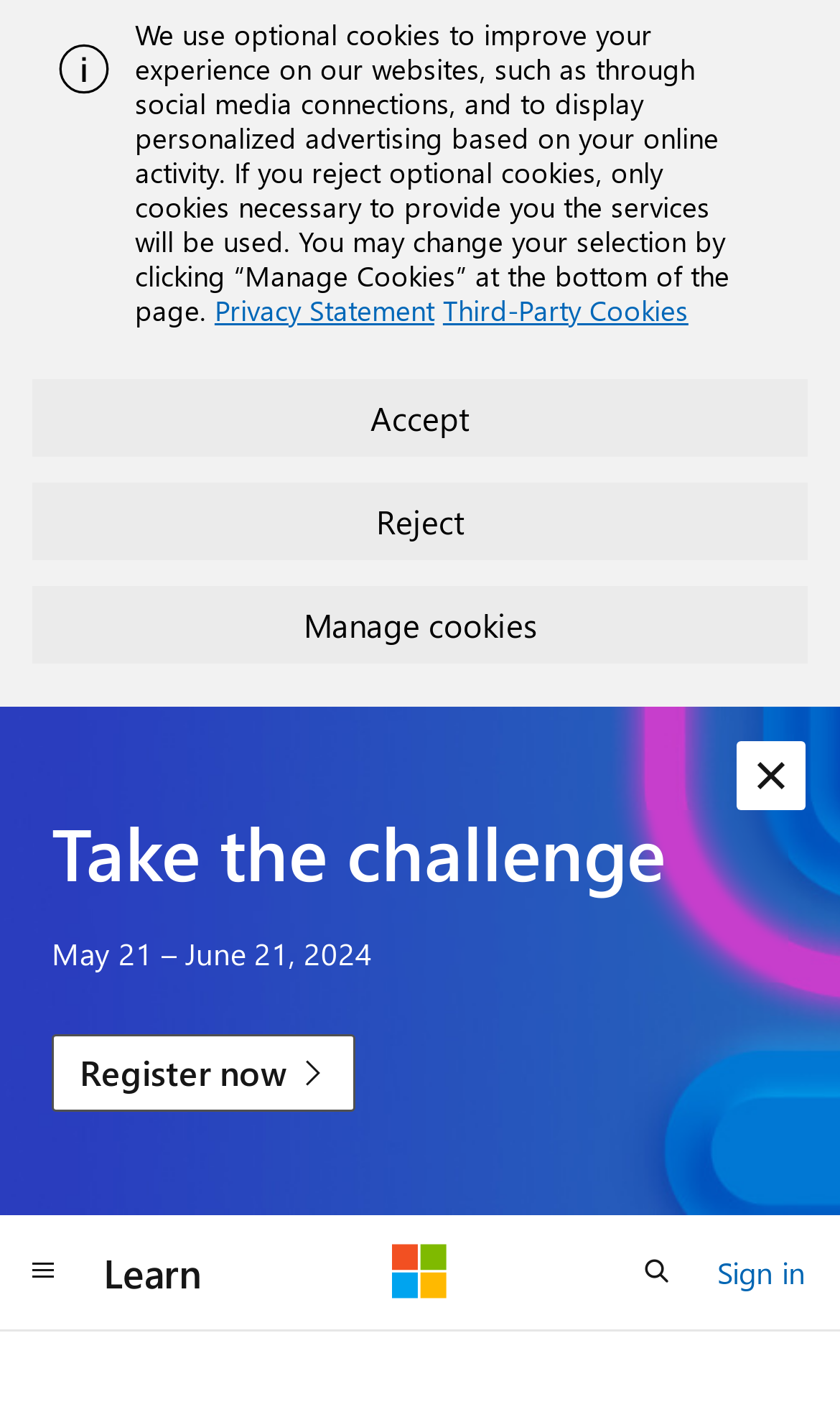Please specify the bounding box coordinates of the element that should be clicked to execute the given instruction: 'Click the 'Global navigation' button'. Ensure the coordinates are four float numbers between 0 and 1, expressed as [left, top, right, bottom].

[0.0, 0.87, 0.103, 0.925]